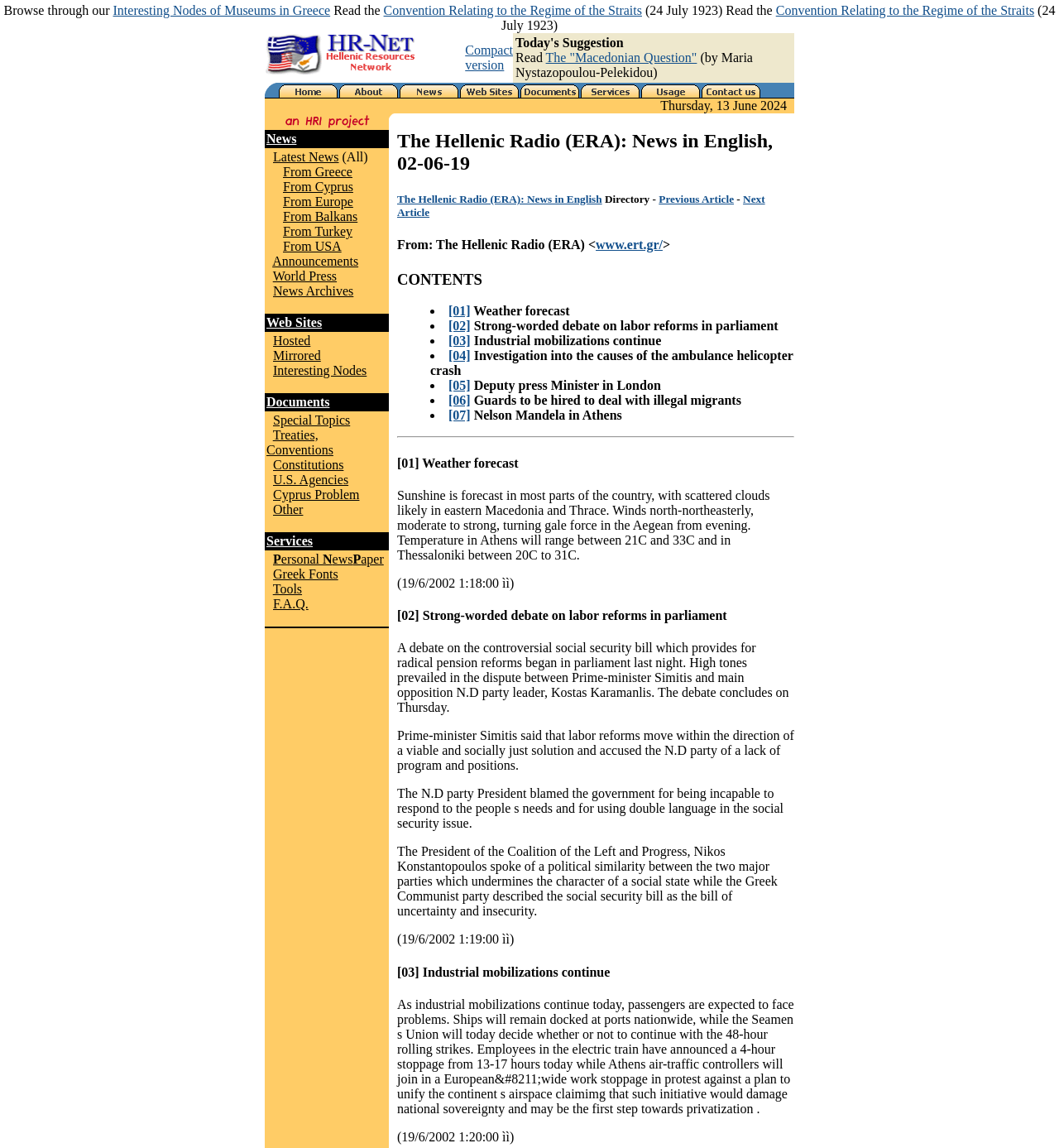Please identify the bounding box coordinates of the element I need to click to follow this instruction: "Read the Convention Relating to the Regime of the Straits".

[0.362, 0.003, 0.606, 0.015]